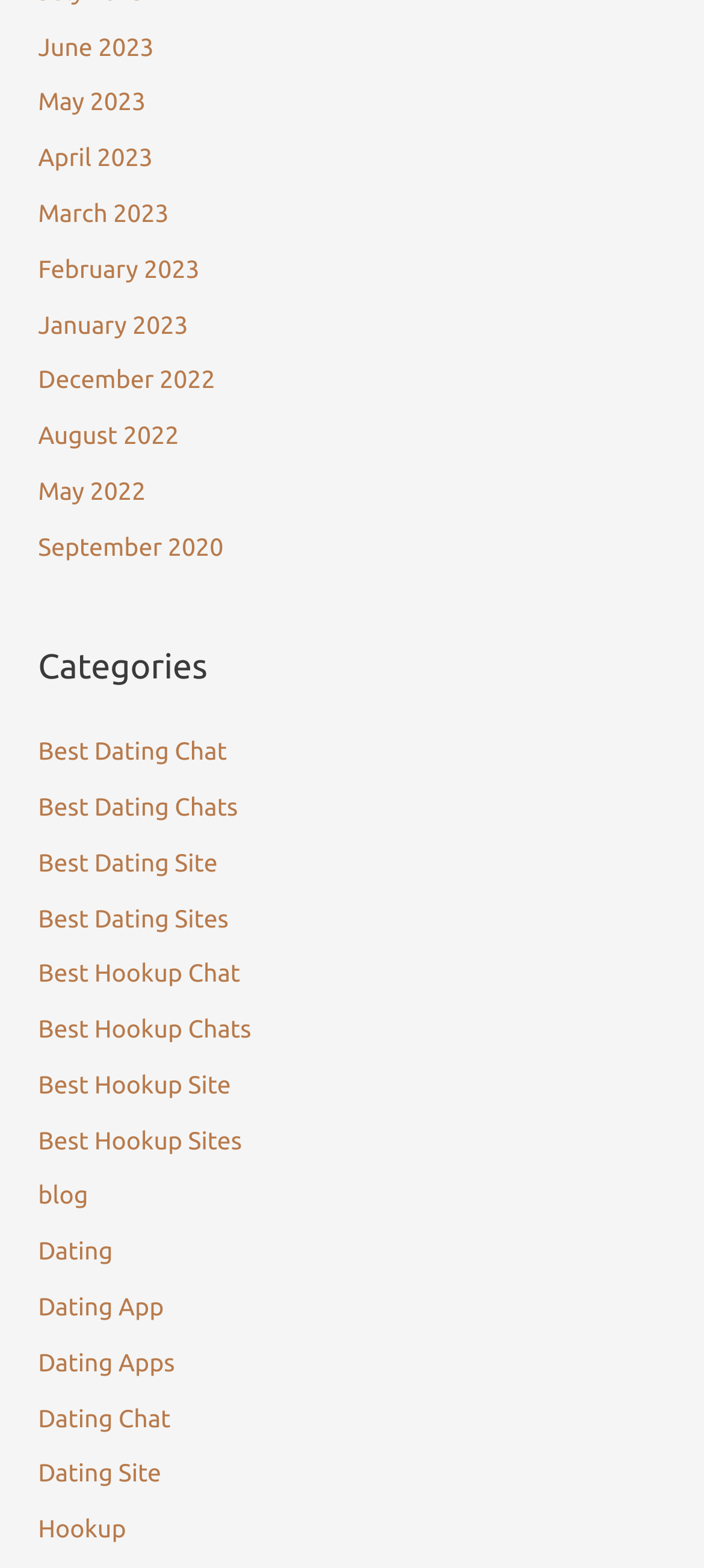Find the bounding box coordinates of the element you need to click on to perform this action: 'Check Dating App'. The coordinates should be represented by four float values between 0 and 1, in the format [left, top, right, bottom].

[0.054, 0.824, 0.233, 0.842]